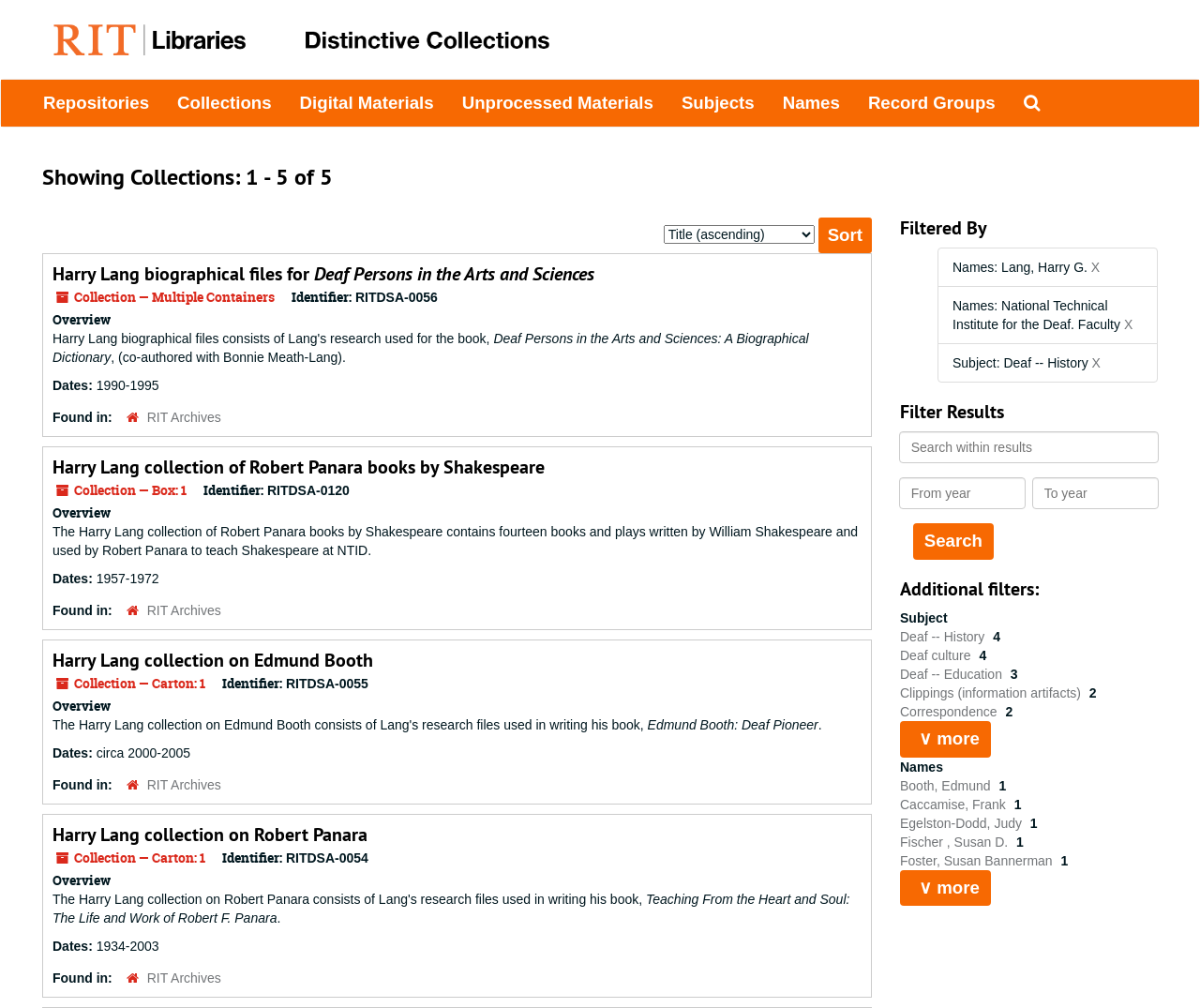Highlight the bounding box coordinates of the element that should be clicked to carry out the following instruction: "Click on the 'Repositories' link". The coordinates must be given as four float numbers ranging from 0 to 1, i.e., [left, top, right, bottom].

[0.024, 0.079, 0.136, 0.126]